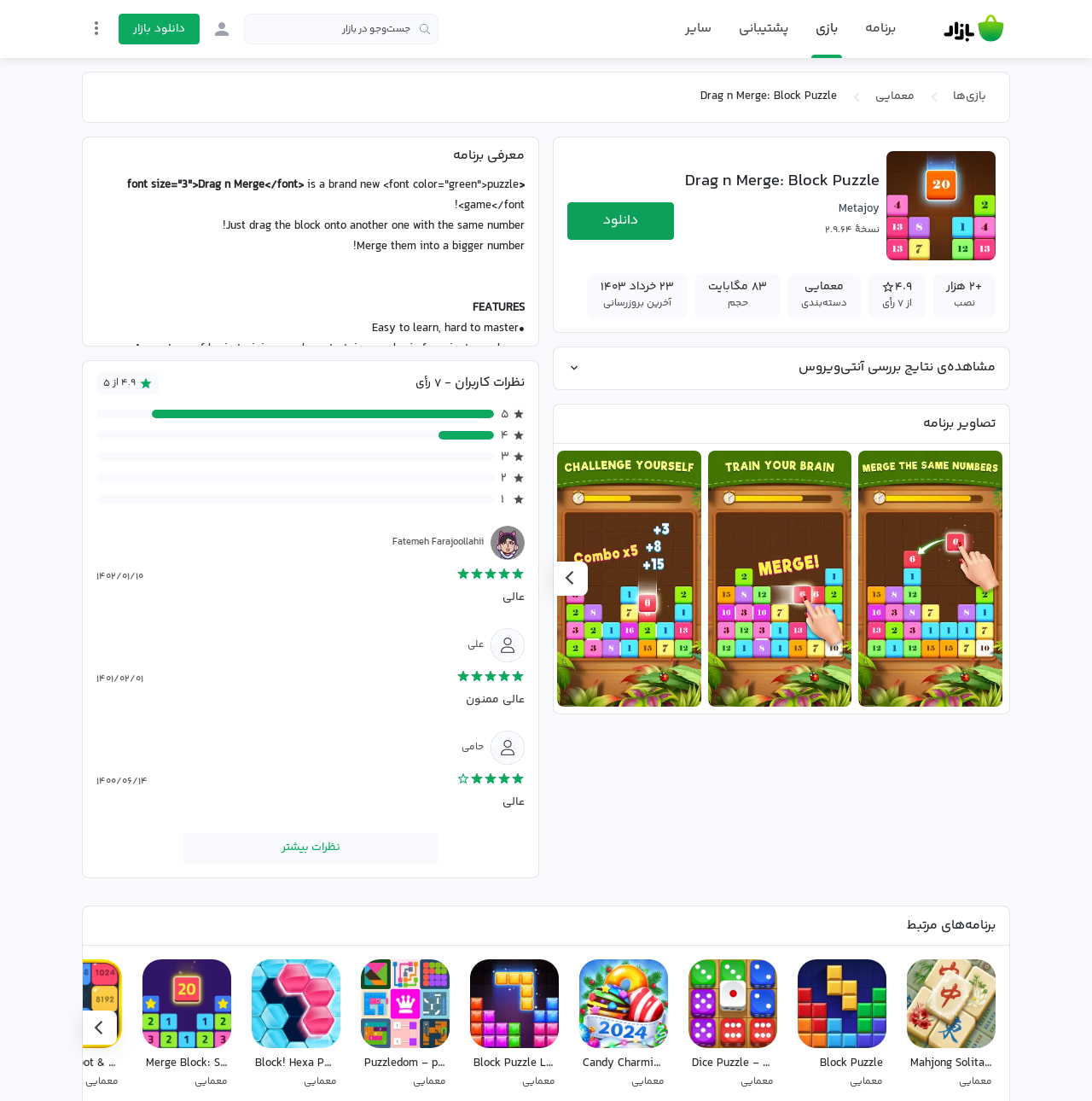Kindly provide the bounding box coordinates of the section you need to click on to fulfill the given instruction: "Read game description".

[0.116, 0.16, 0.48, 0.177]